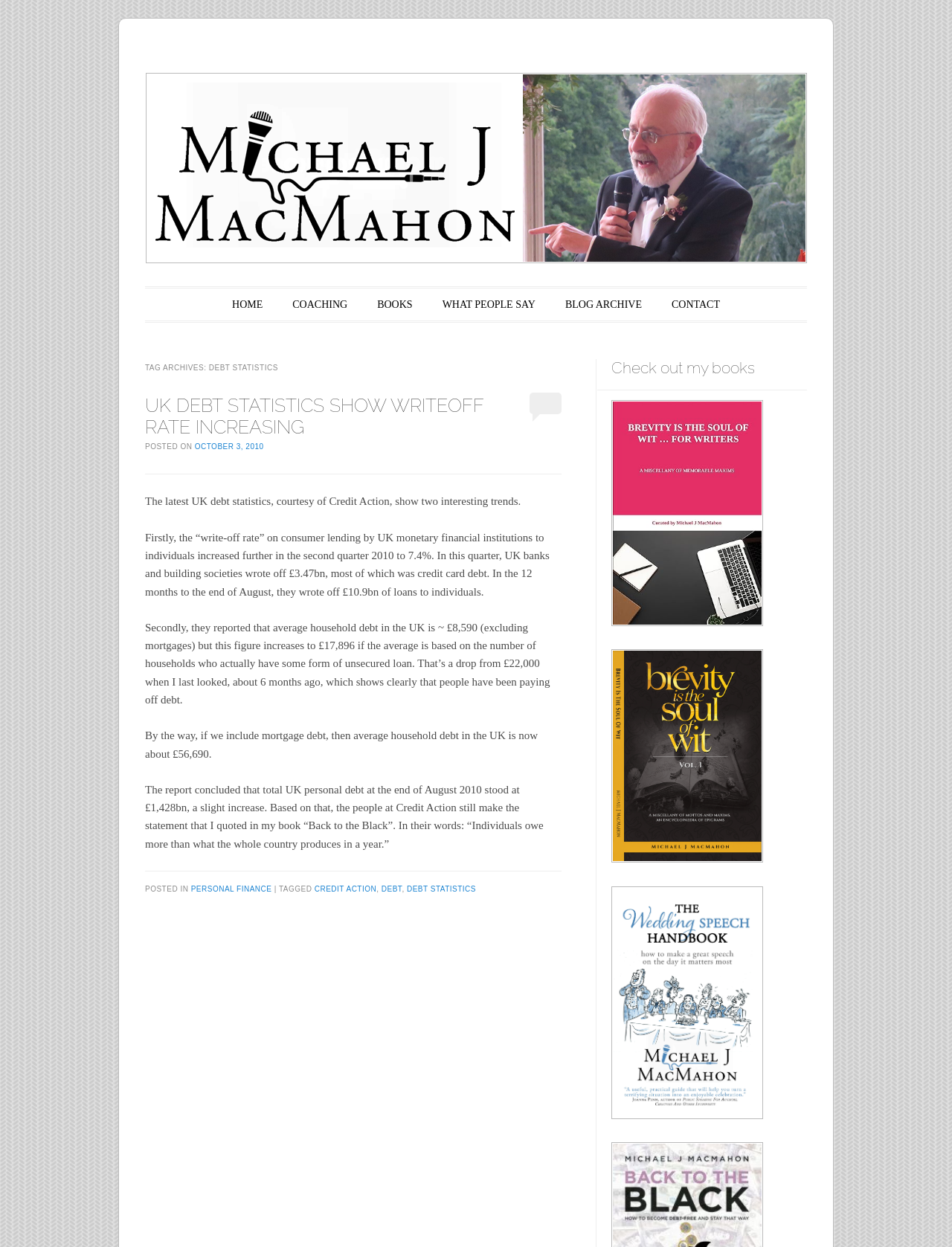Respond with a single word or short phrase to the following question: 
How many paragraphs are in the main article?

5